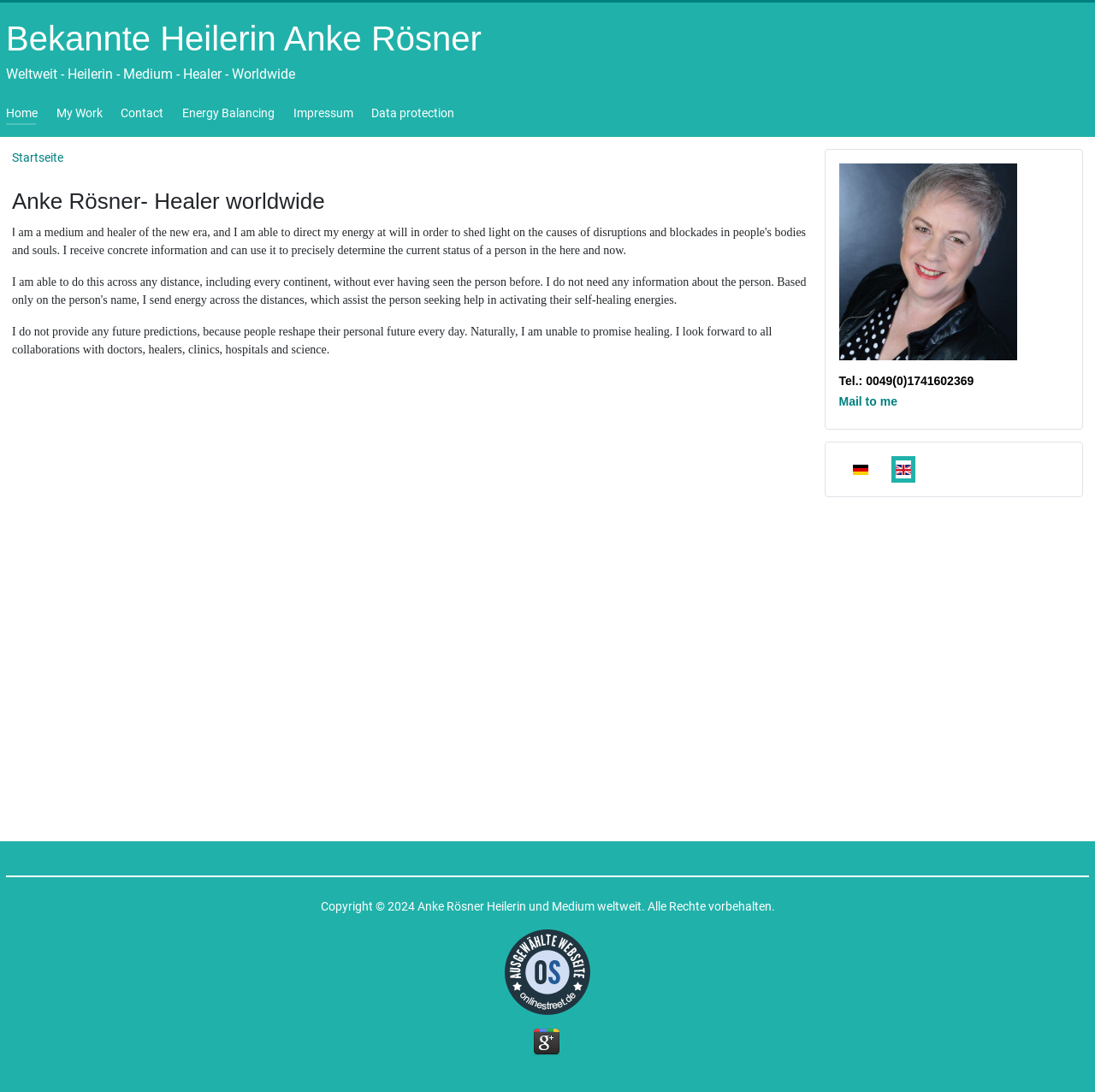Can you look at the image and give a comprehensive answer to the question:
What is the phone number to contact Anke Rösner?

The phone number can be found in the heading 'Tel.: 0049(0)1741602369' on the webpage.